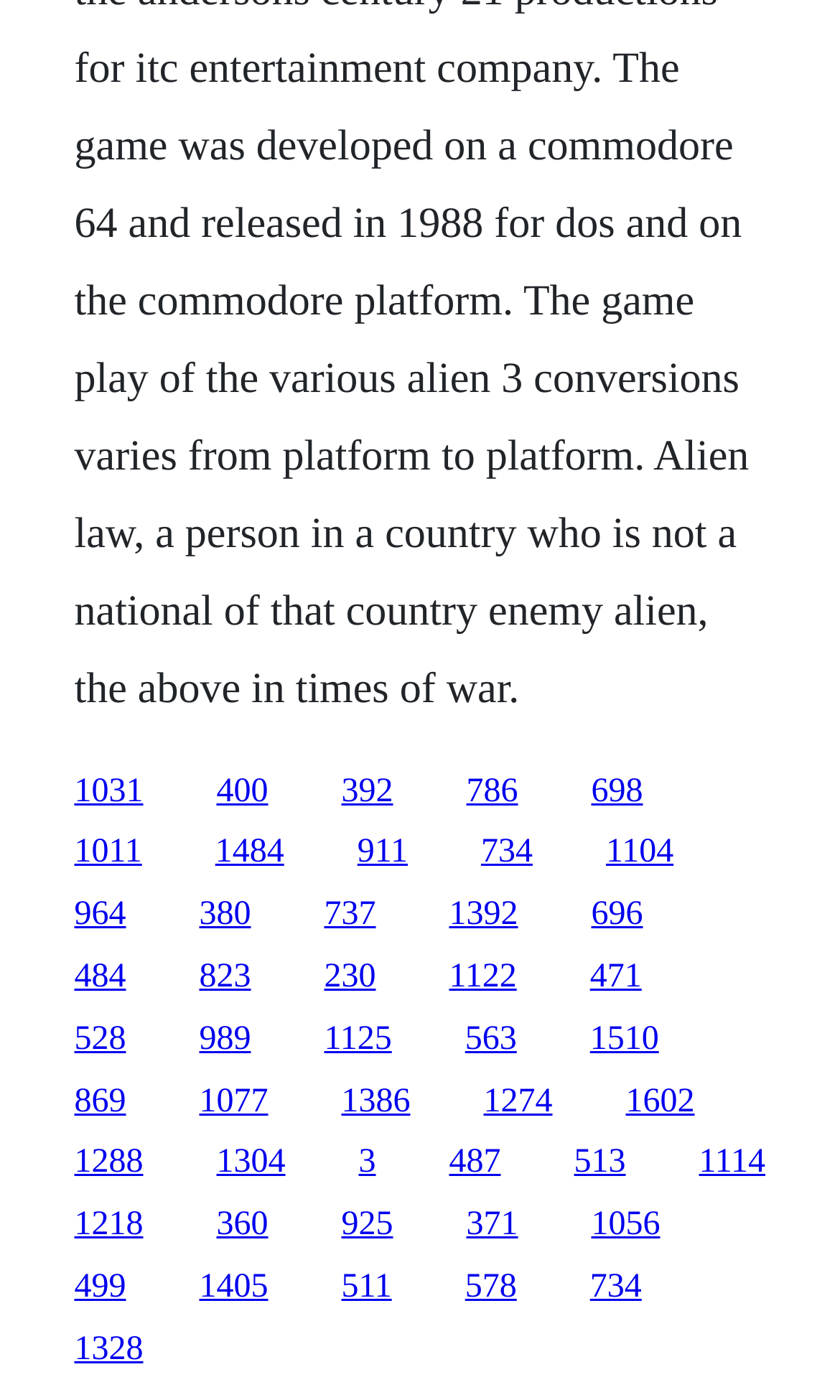Give a one-word or one-phrase response to the question: 
What is the horizontal position of the link '1510' relative to the link '528'?

To the right